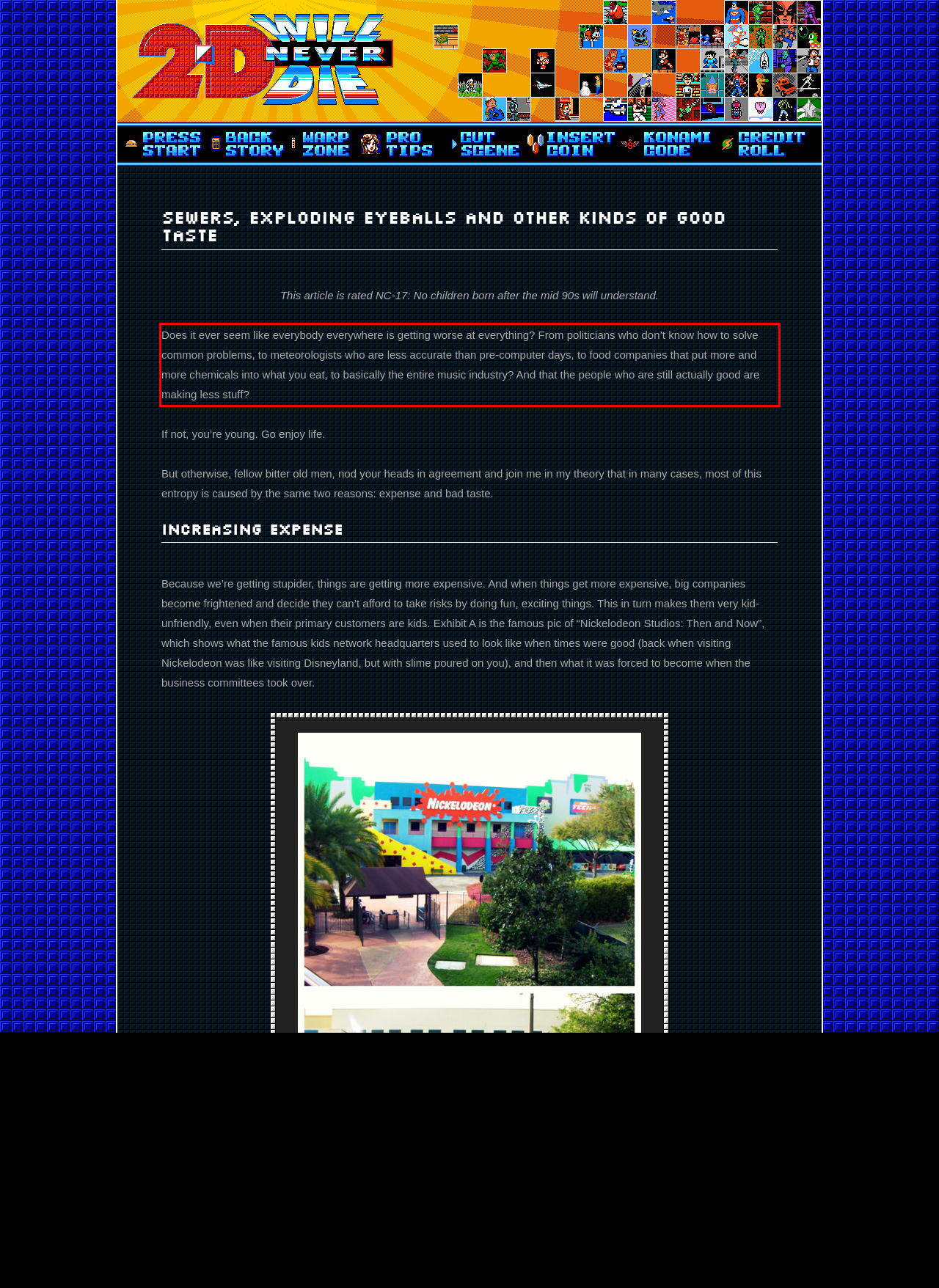You are given a webpage screenshot with a red bounding box around a UI element. Extract and generate the text inside this red bounding box.

Does it ever seem like everybody everywhere is getting worse at everything? From politicians who don’t know how to solve common problems, to meteorologists who are less accurate than pre-computer days, to food companies that put more and more chemicals into what you eat, to basically the entire music industry? And that the people who are still actually good are making less stuff?